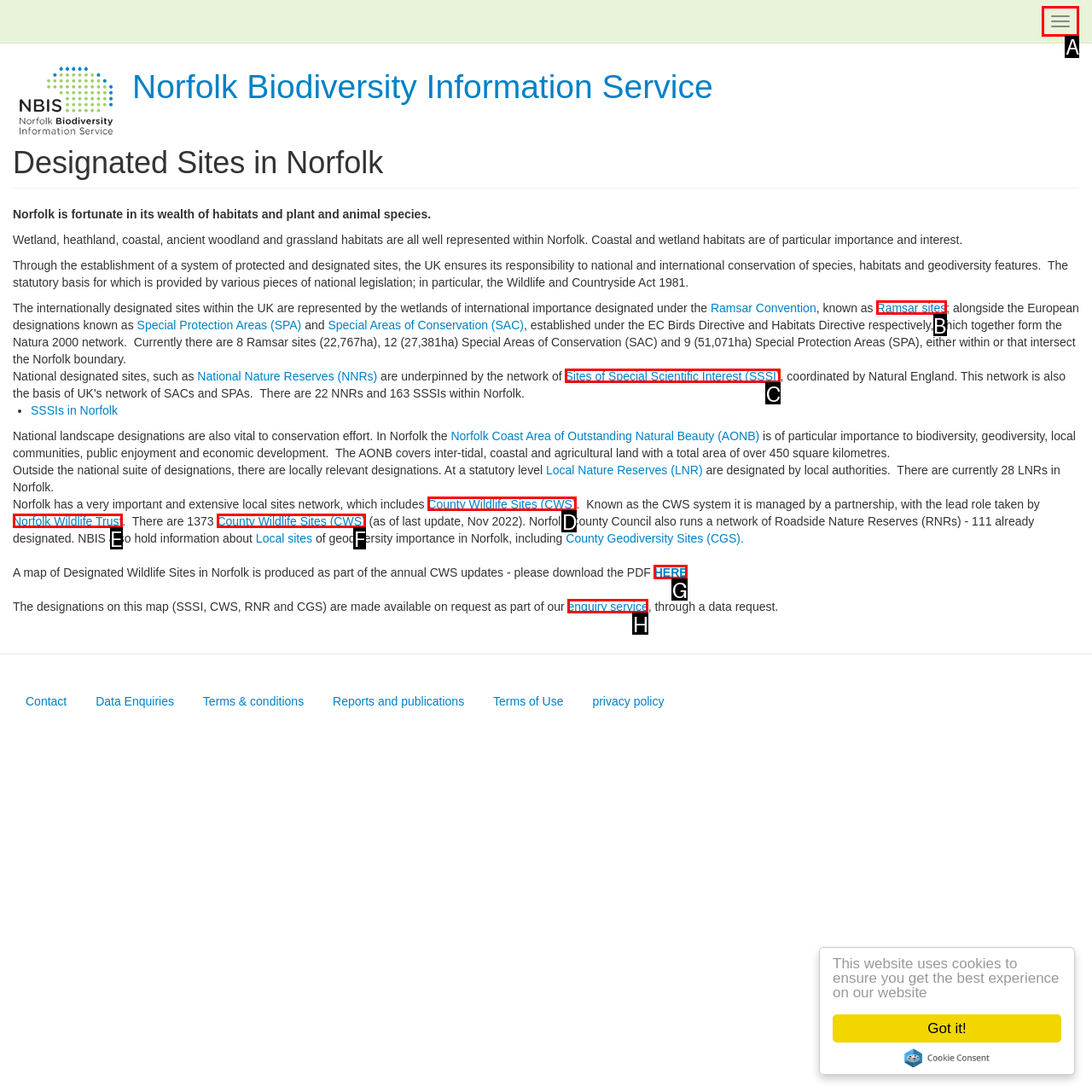Pick the option that should be clicked to perform the following task: Toggle navigation
Answer with the letter of the selected option from the available choices.

A